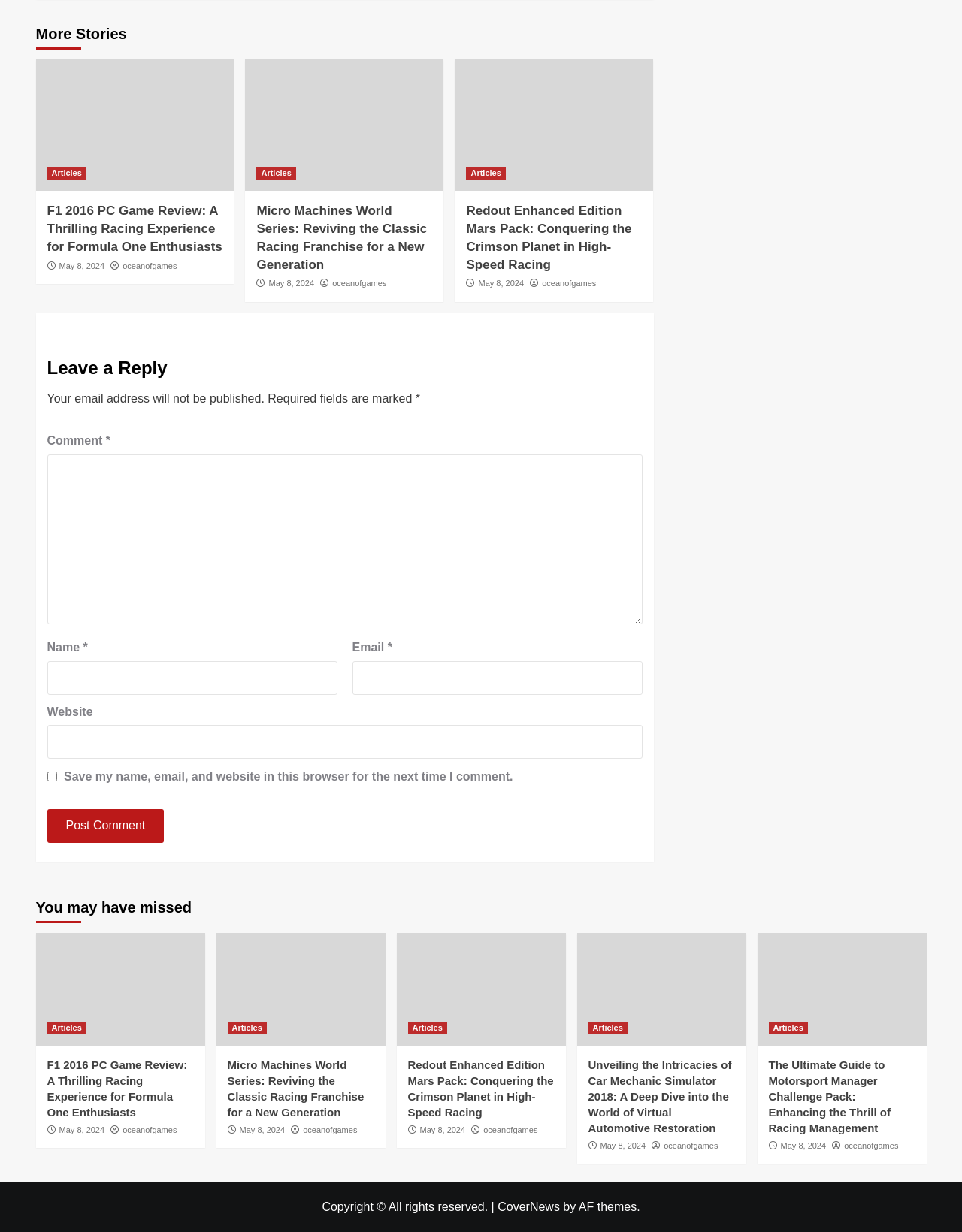Locate the bounding box coordinates of the element's region that should be clicked to carry out the following instruction: "Leave a reply in the comment box". The coordinates need to be four float numbers between 0 and 1, i.e., [left, top, right, bottom].

[0.049, 0.369, 0.668, 0.507]